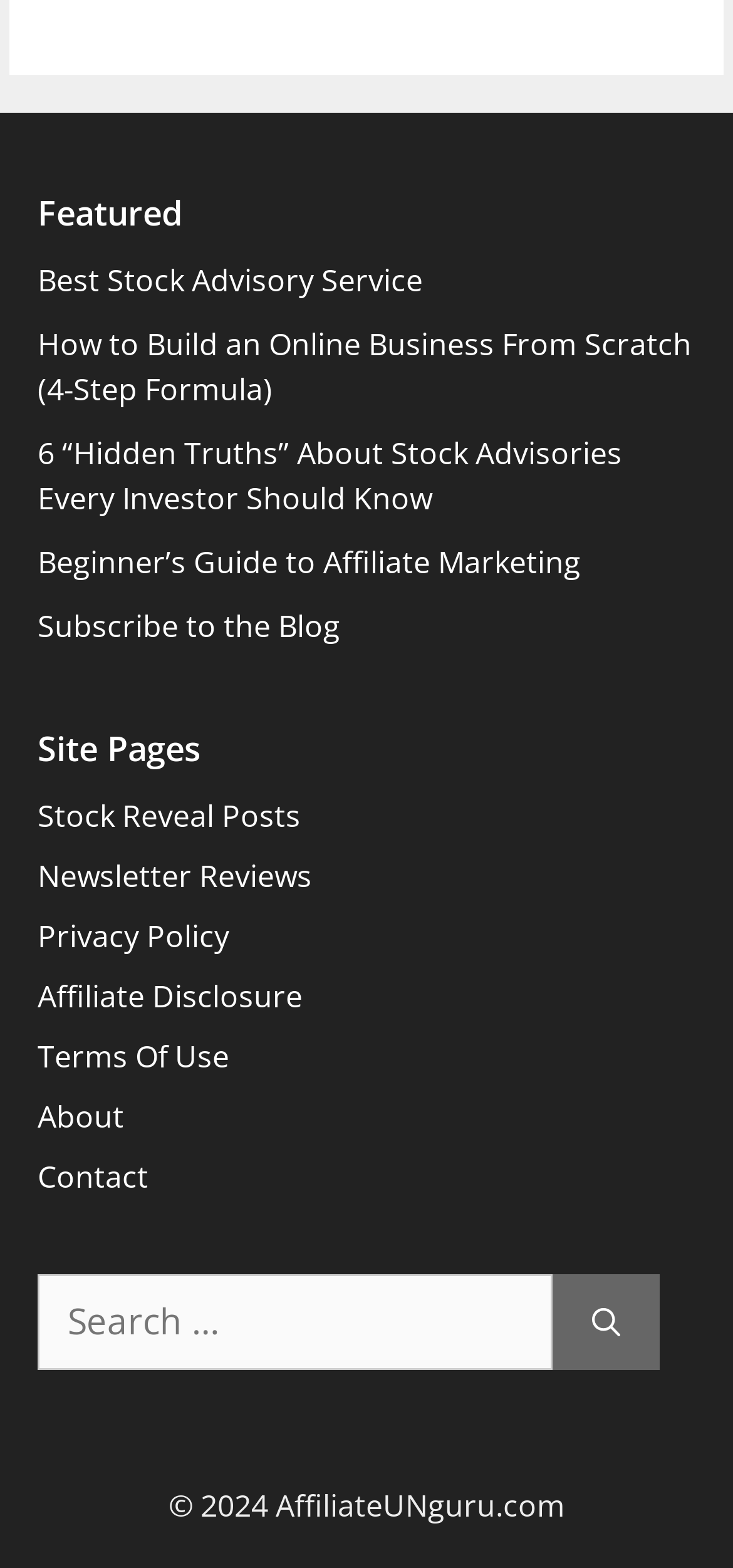From the screenshot, find the bounding box of the UI element matching this description: "Best Stock Advisory Service". Supply the bounding box coordinates in the form [left, top, right, bottom], each a float between 0 and 1.

[0.051, 0.166, 0.577, 0.192]